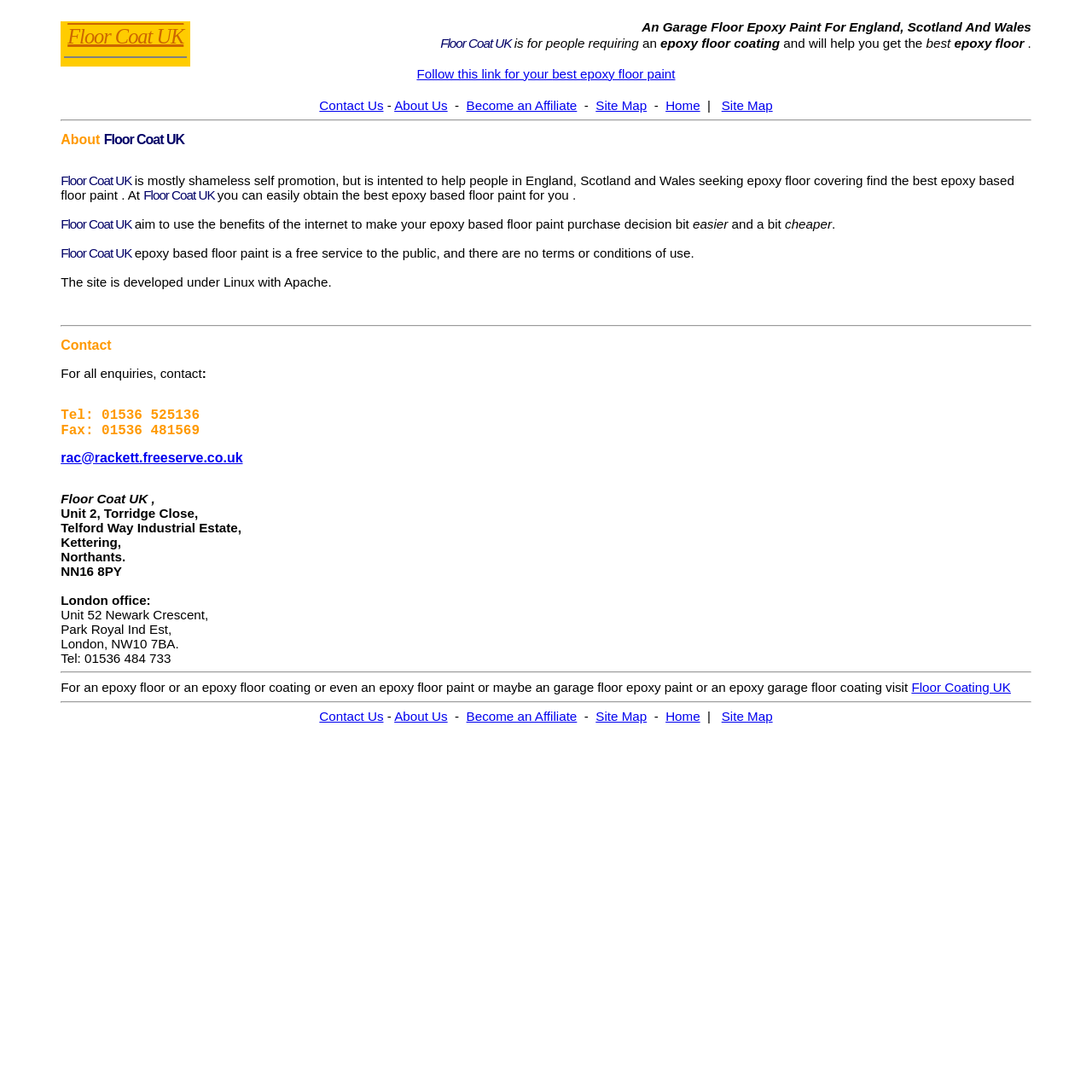What is the address of Floor Coat UK?
Give a thorough and detailed response to the question.

The address is mentioned in the 'Contact' section, which includes the unit number, street name, industrial estate, city, county, and postcode.